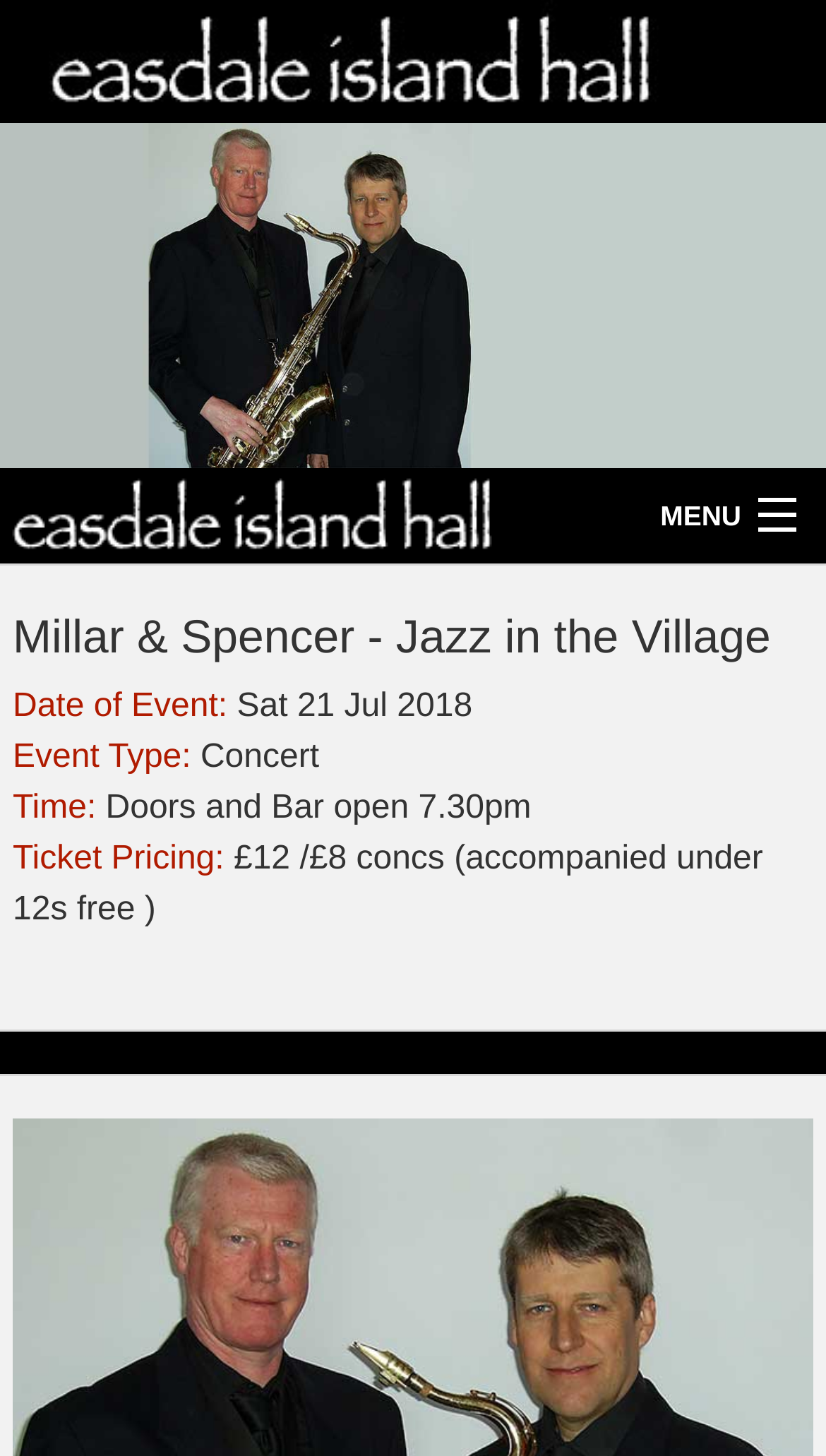Provide the bounding box coordinates for the UI element that is described as: "what's on".

[0.0, 0.451, 1.0, 0.517]